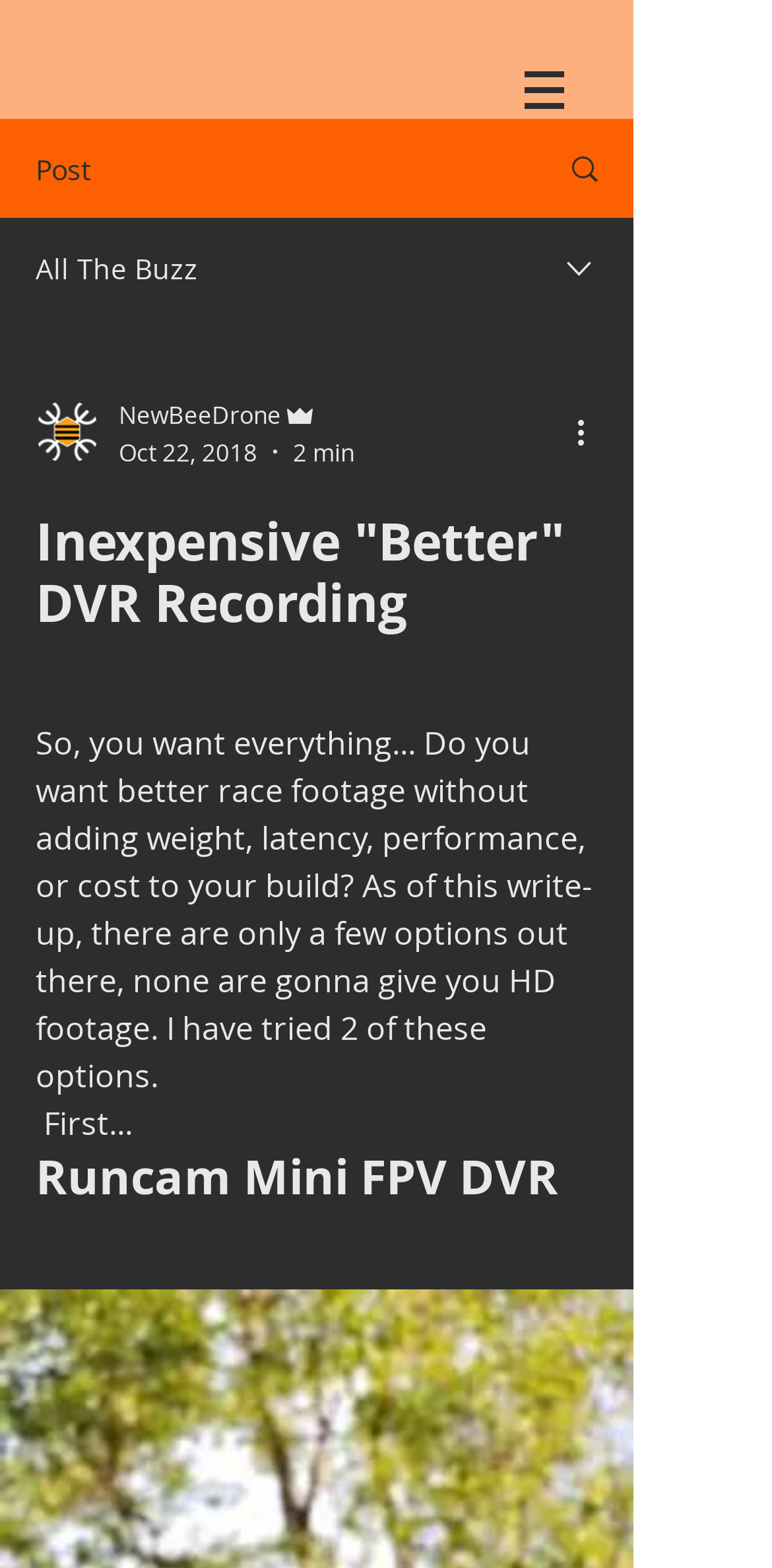How many minutes does it take to read the article?
Look at the image and provide a detailed response to the question.

I found the time it takes to read the article by looking at the generic element that contains the time information. The time is mentioned as 2 minutes.